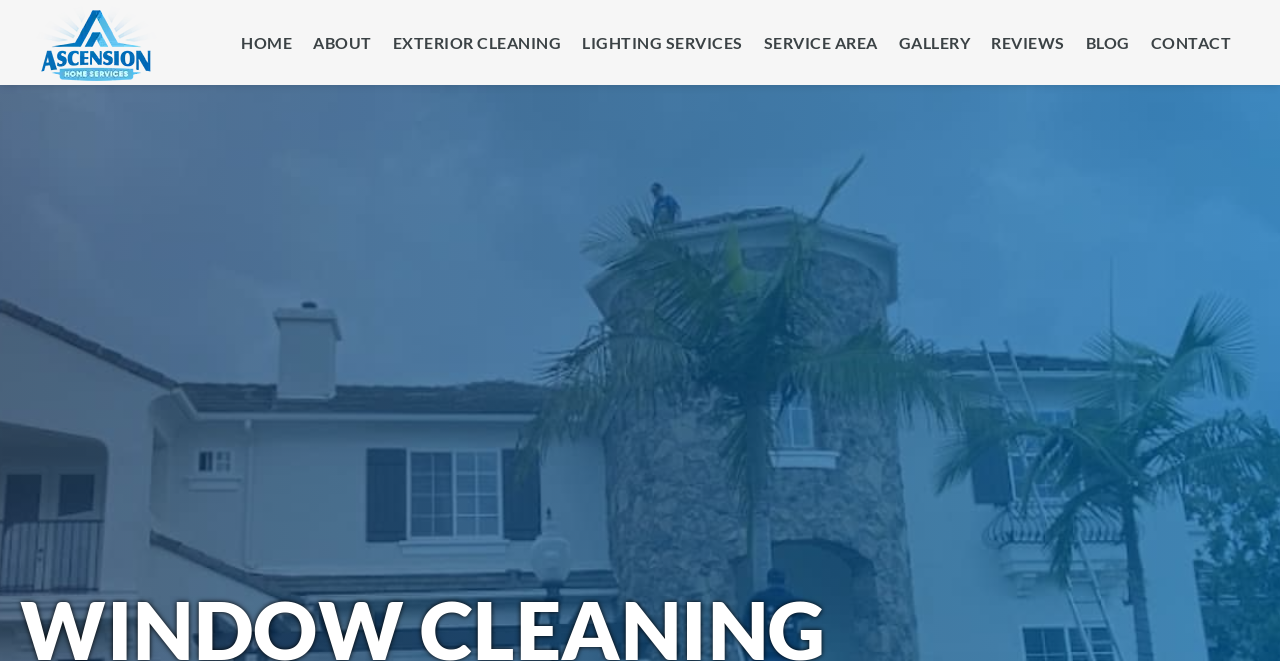What is the second navigation link?
Refer to the image and give a detailed response to the question.

I looked at the link elements that are direct children of the root element and found that the second one is 'ABOUT'.